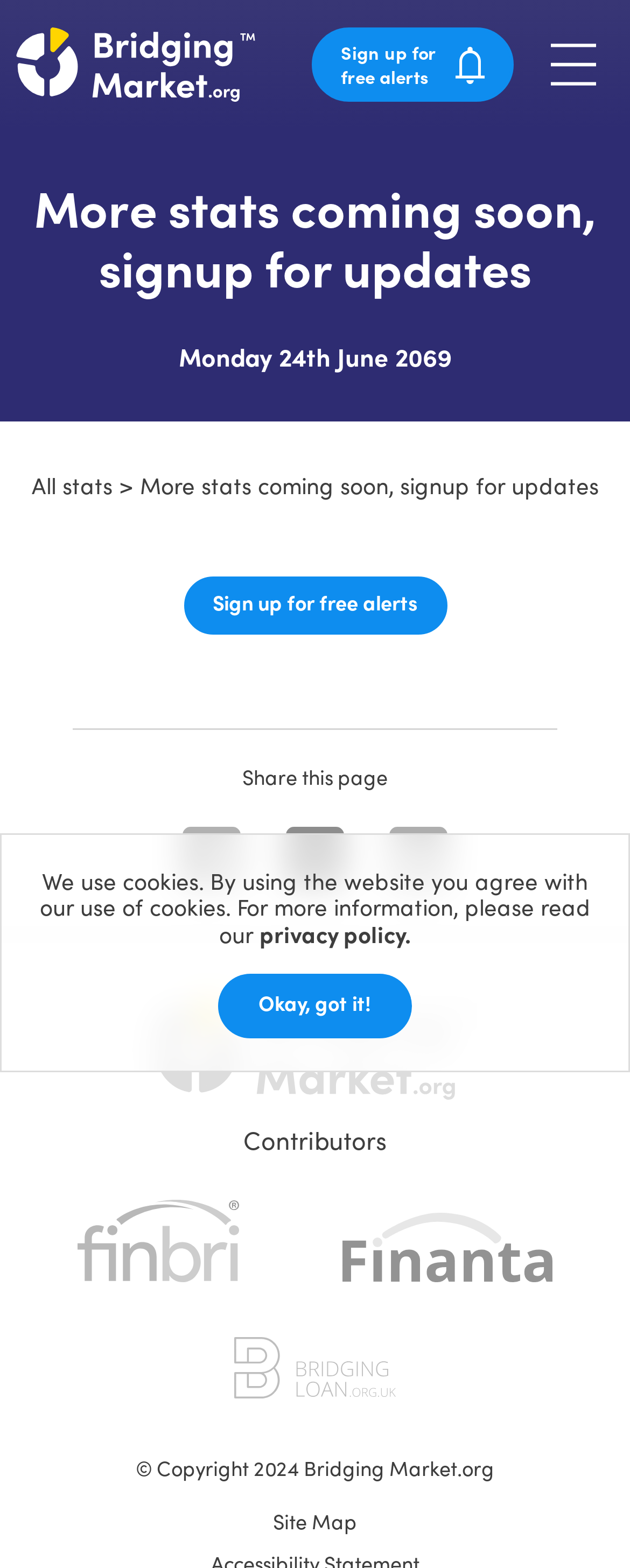Give a concise answer using only one word or phrase for this question:
What social media platforms are available for sharing?

Facebook, Twitter, LinkedIn